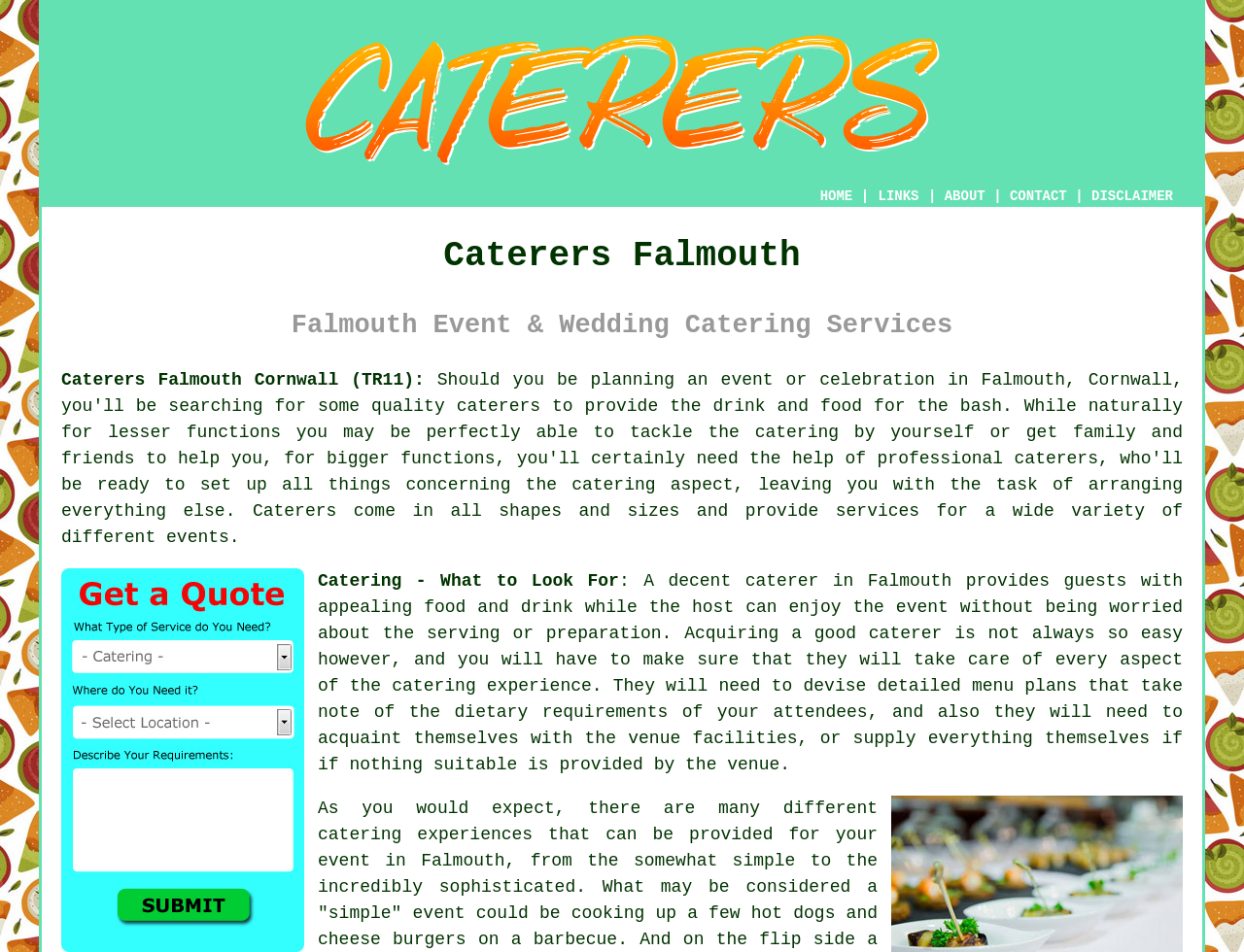Locate the bounding box coordinates of the clickable part needed for the task: "Click ABOUT".

[0.759, 0.198, 0.792, 0.214]